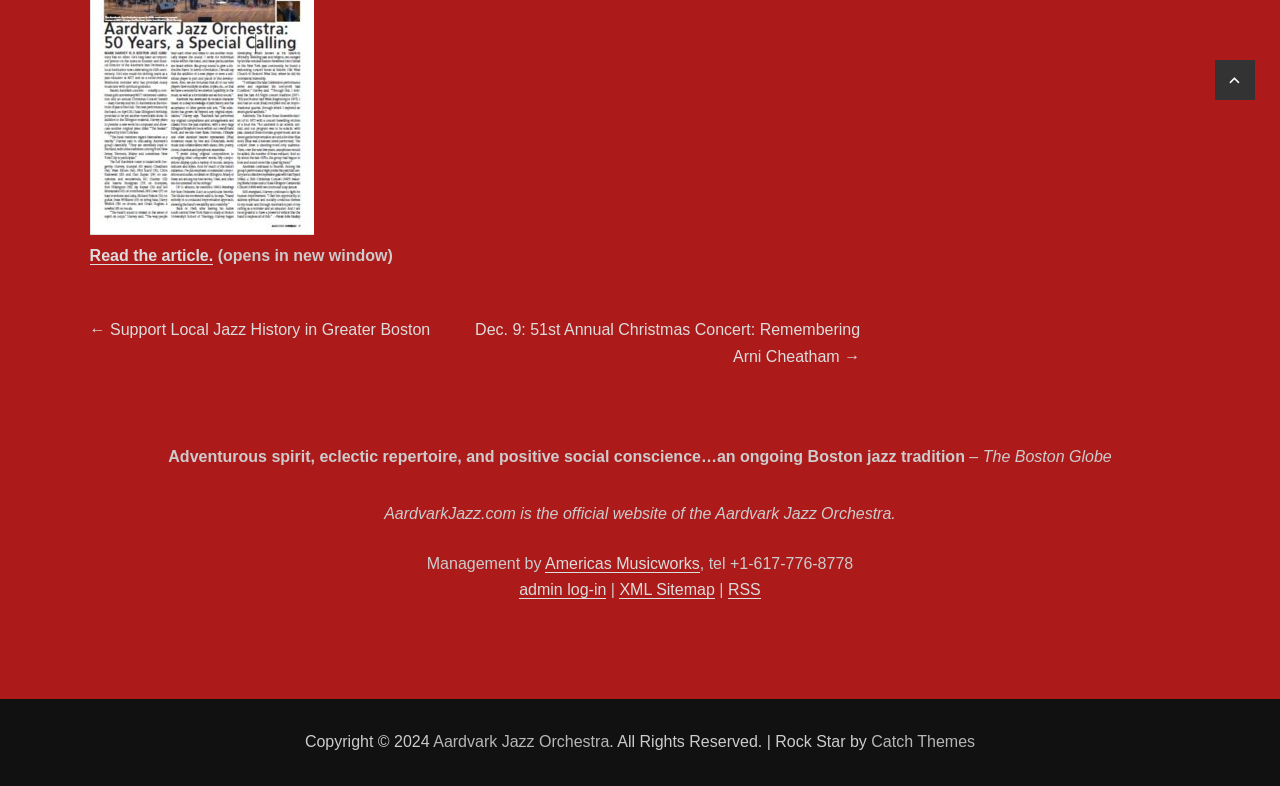Specify the bounding box coordinates for the region that must be clicked to perform the given instruction: "Go to previous post".

[0.07, 0.409, 0.336, 0.431]